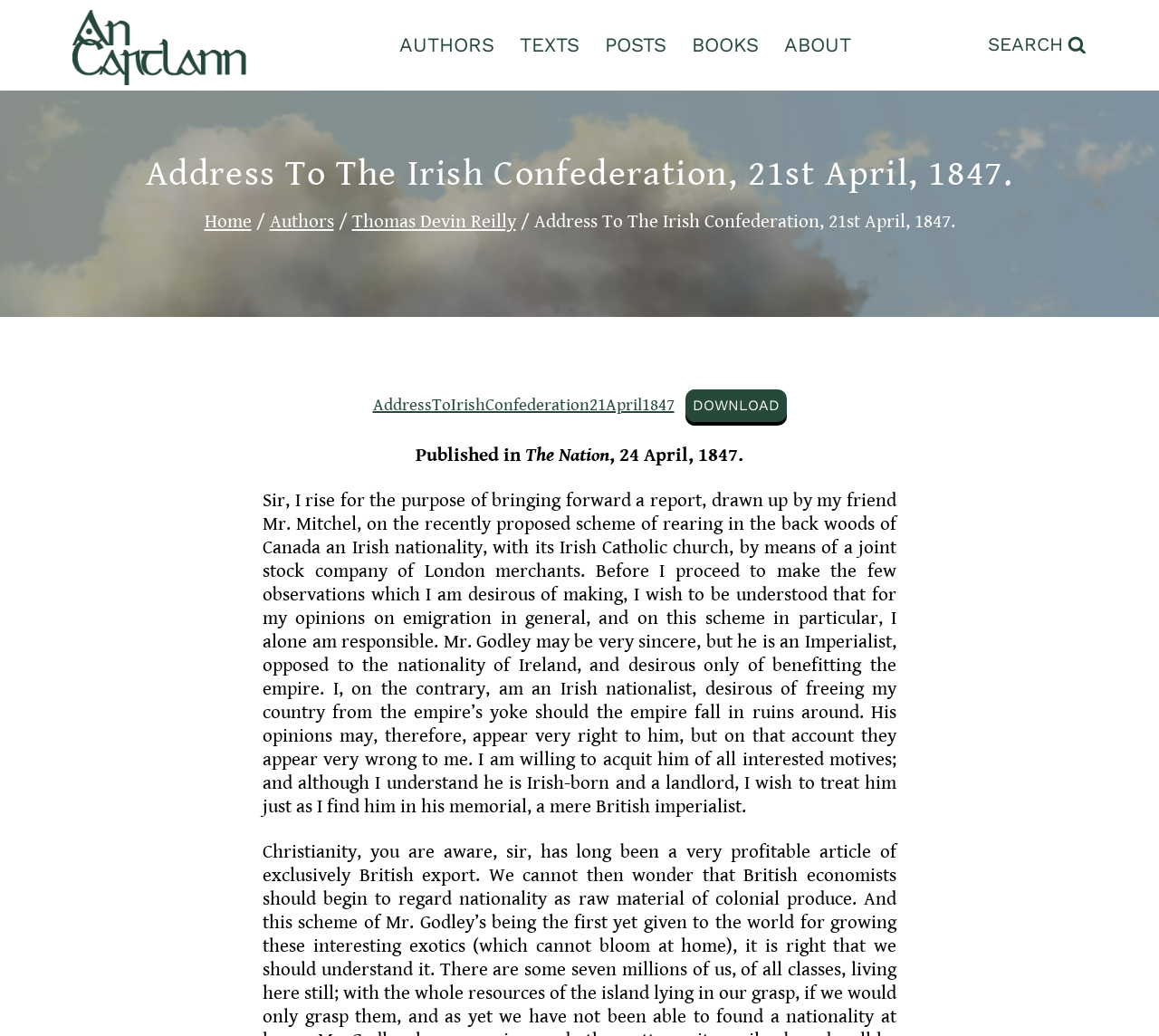Identify the bounding box coordinates for the region to click in order to carry out this instruction: "Click the 'DOWNLOAD' link". Provide the coordinates using four float numbers between 0 and 1, formatted as [left, top, right, bottom].

[0.591, 0.376, 0.679, 0.407]